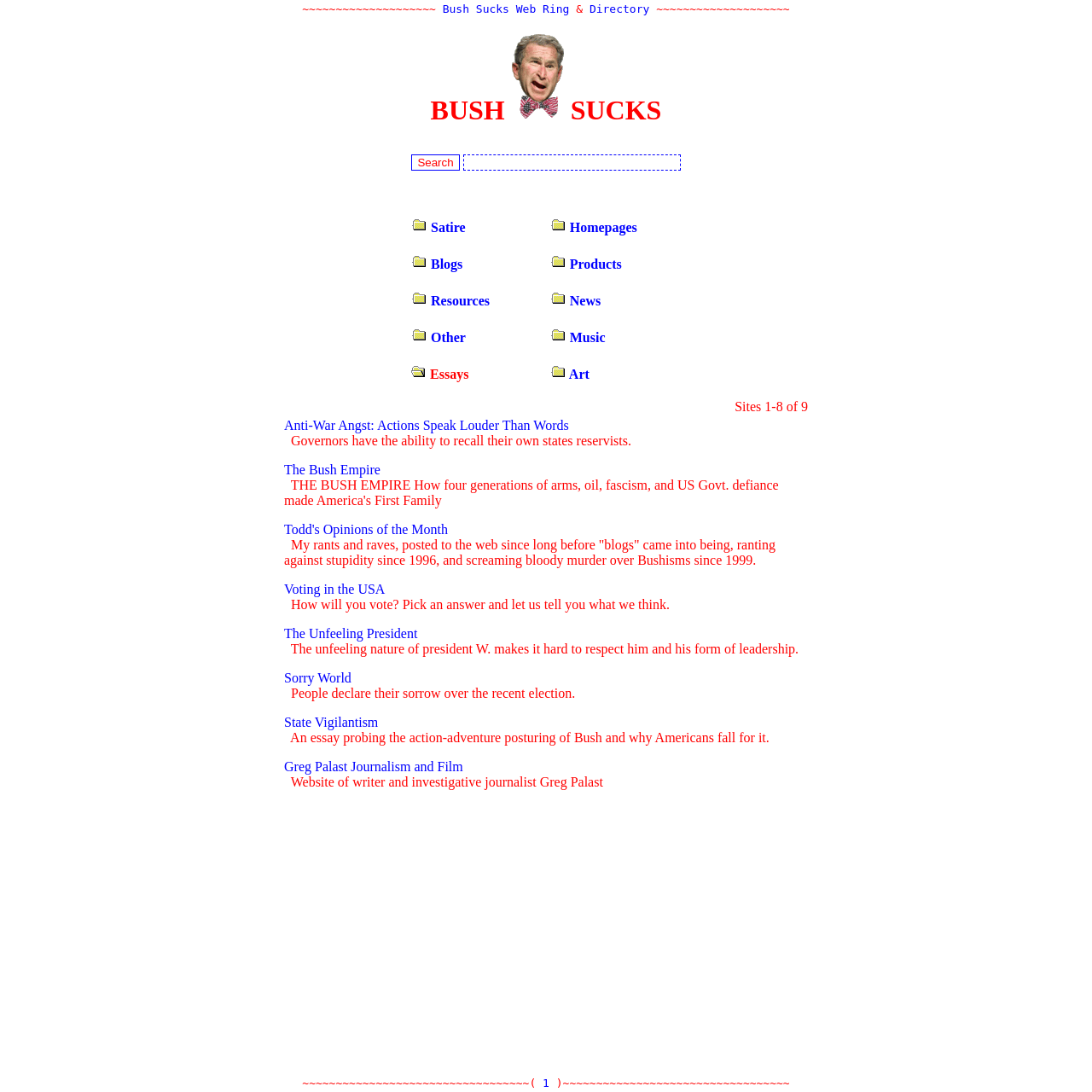Locate the bounding box coordinates of the element that should be clicked to fulfill the instruction: "Search the Wiki".

None